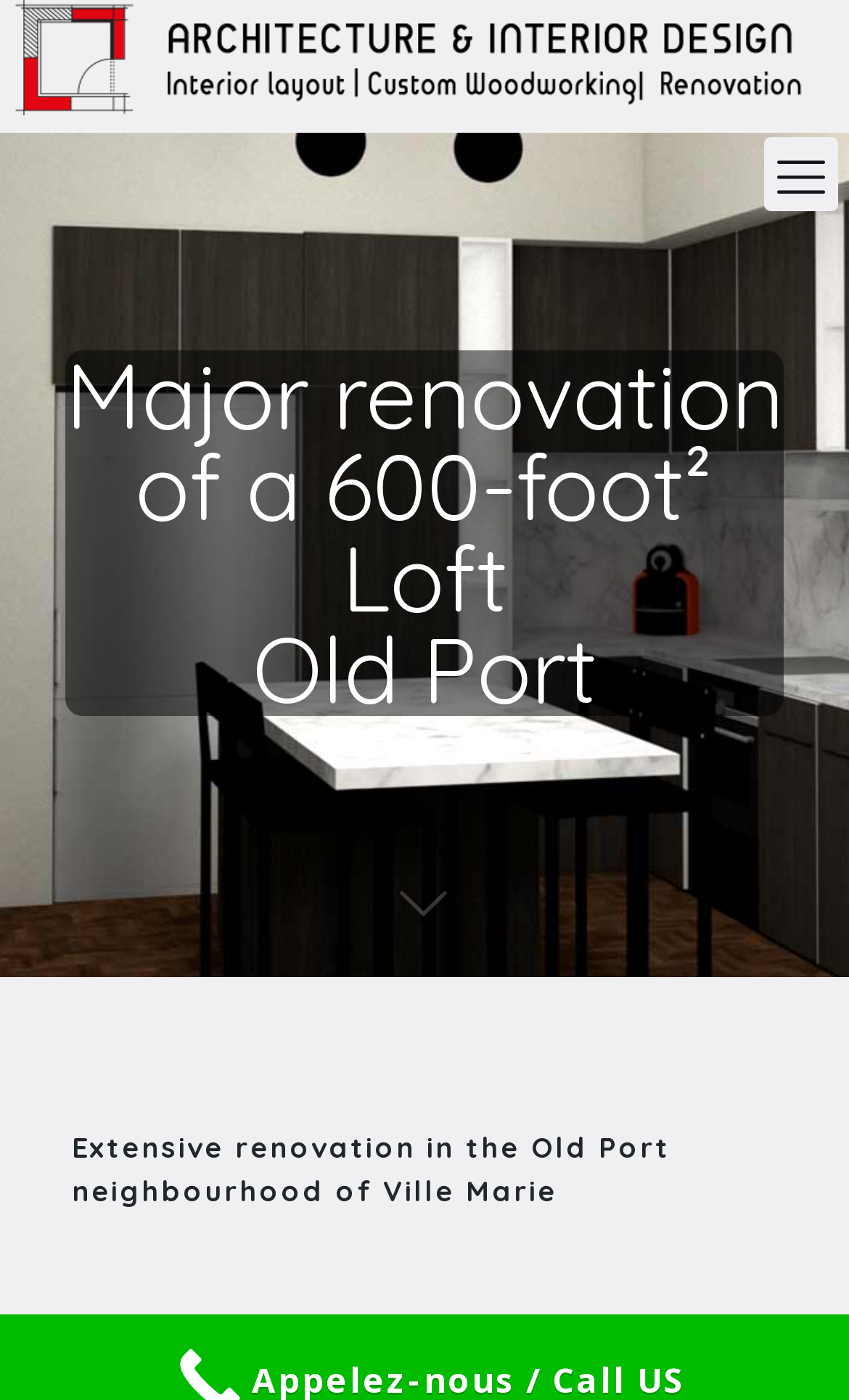What is the neighborhood of the renovation project?
Identify the answer in the screenshot and reply with a single word or phrase.

Old Port